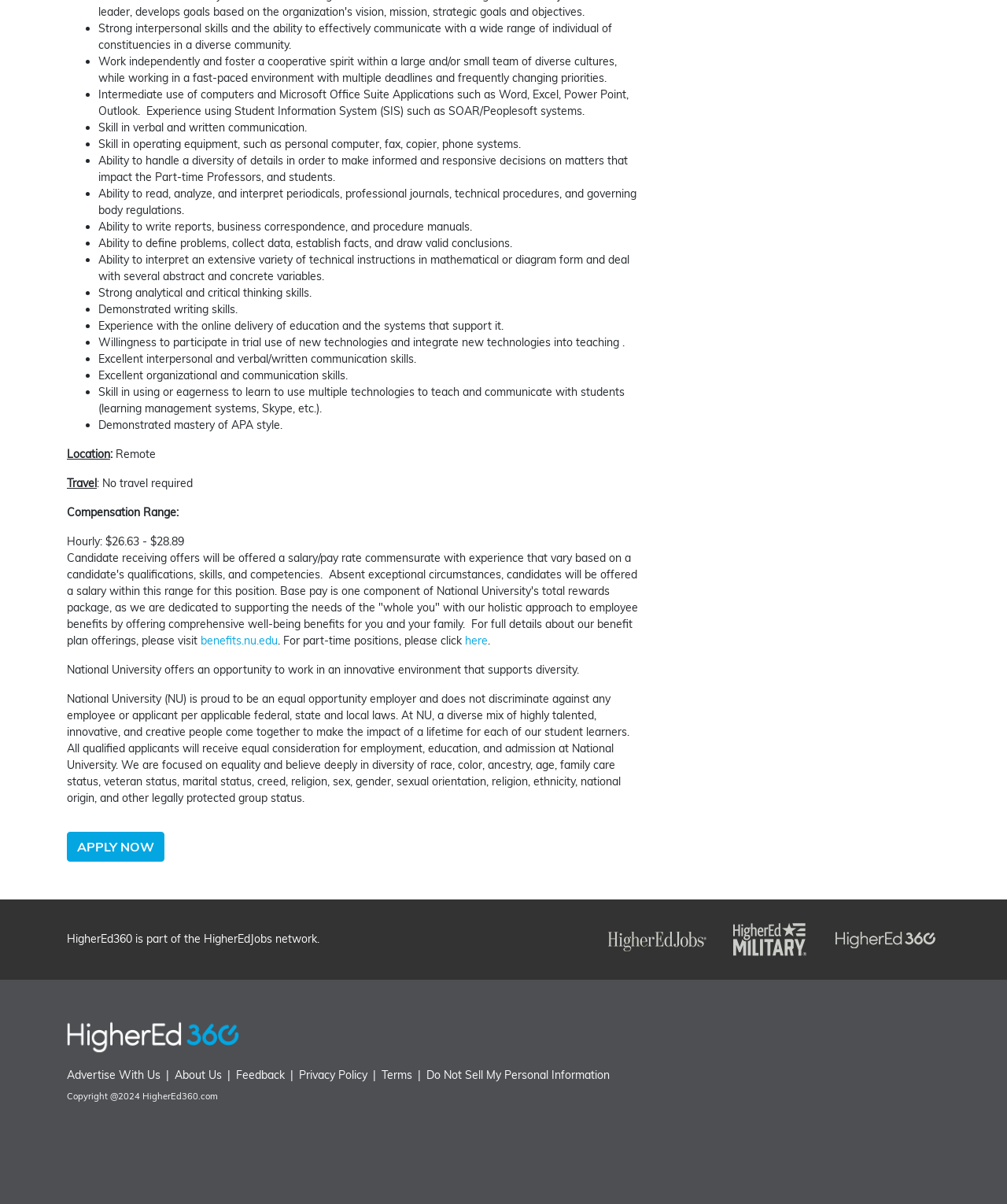Identify the bounding box coordinates of the region that should be clicked to execute the following instruction: "View the location".

[0.066, 0.371, 0.155, 0.383]